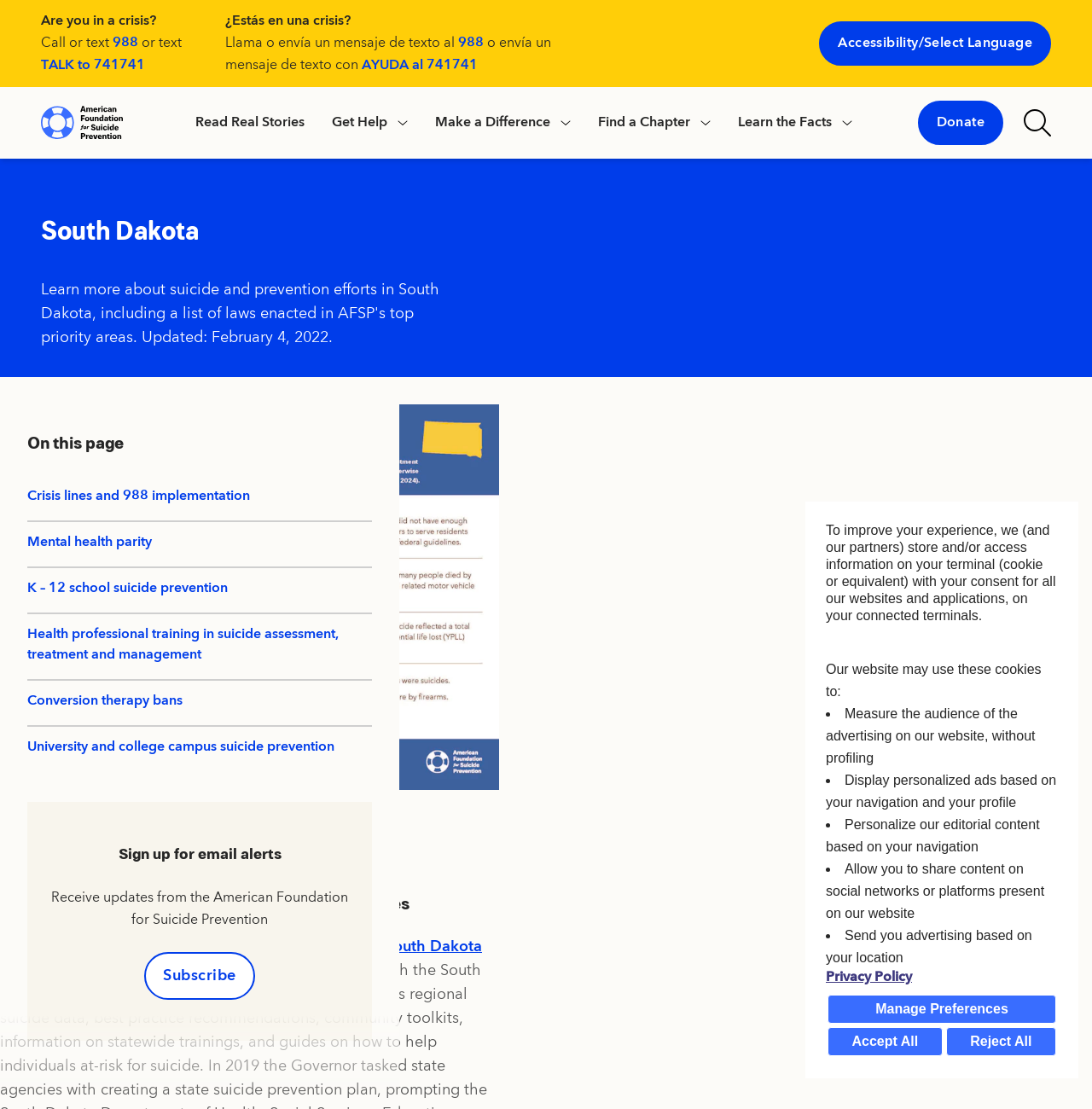Create a detailed description of the webpage's content and layout.

The webpage is dedicated to providing information and resources related to suicide prevention in South Dakota. At the top of the page, there is a prominent banner with a crisis hotline and text line information in both English and Spanish. Below this, there are several buttons and links to navigate to different sections of the website, including "Read Real Stories", "Get Help", "Make a Difference", "Find a Chapter", "Learn the Facts", and "Donate".

On the left side of the page, there is a section with links to various topics related to suicide prevention, including crisis lines, mental health parity, school suicide prevention, and more. Below this, there is a section to sign up for email alerts from the American Foundation for Suicide Prevention.

In the main content area, there is a heading that reads "South Dakota" and a subheading that reads "On this page". Below this, there are several links to specific topics related to suicide prevention in South Dakota. Further down the page, there is a section with a heading that reads "South Dakota suicide prevention plans and initiatives" and a brief description of the state's suicide prevention activities.

At the bottom of the page, there is a cookie consent banner with information about how the website uses cookies and options to manage preferences. There are also several buttons to accept or reject all cookies, as well as a link to the privacy policy.

Throughout the page, there are several images, including the American Foundation for Suicide Prevention logo, downward arrows, and a magnifying glass icon.